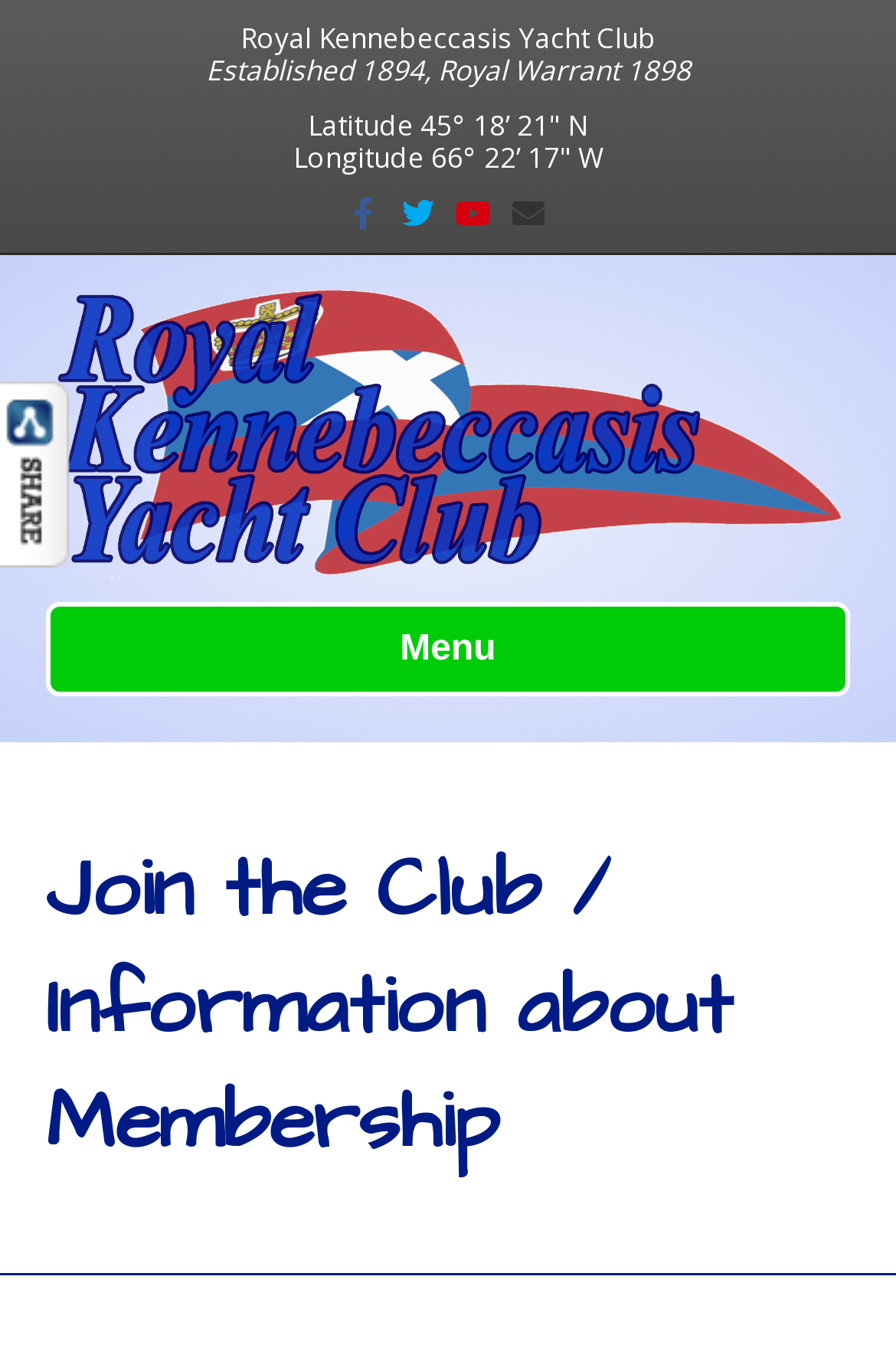What is the year the Royal Kennebeccasis Yacht Club was established?
Look at the image and respond with a one-word or short phrase answer.

1894